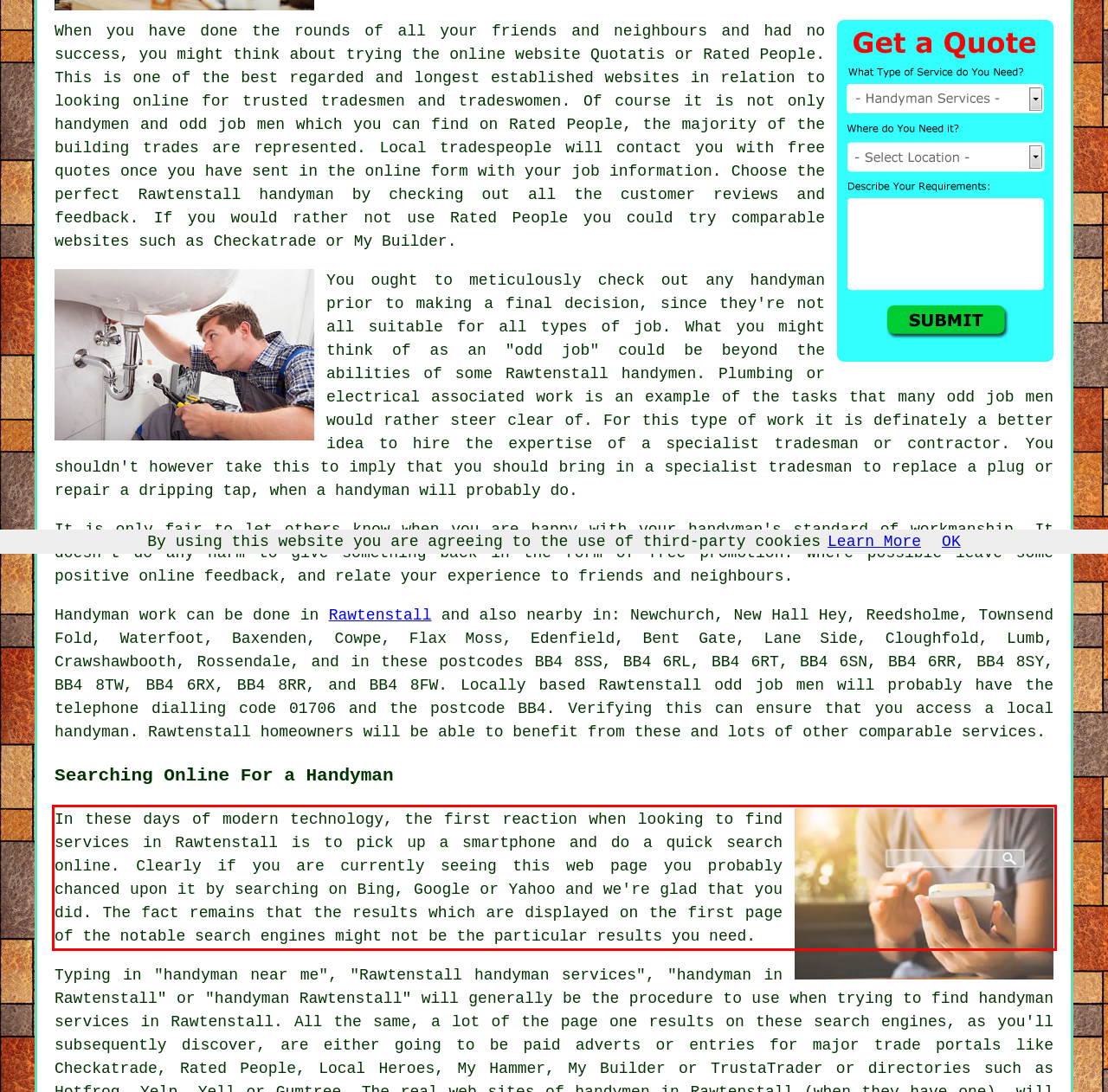You are presented with a webpage screenshot featuring a red bounding box. Perform OCR on the text inside the red bounding box and extract the content.

In these days of modern technology, the first reaction when looking to find services in Rawtenstall is to pick up a smartphone and do a quick search online. Clearly if you are currently seeing this web page you probably chanced upon it by searching on Bing, Google or Yahoo and we're glad that you did. The fact remains that the results which are displayed on the first page of the notable search engines might not be the particular results you need.